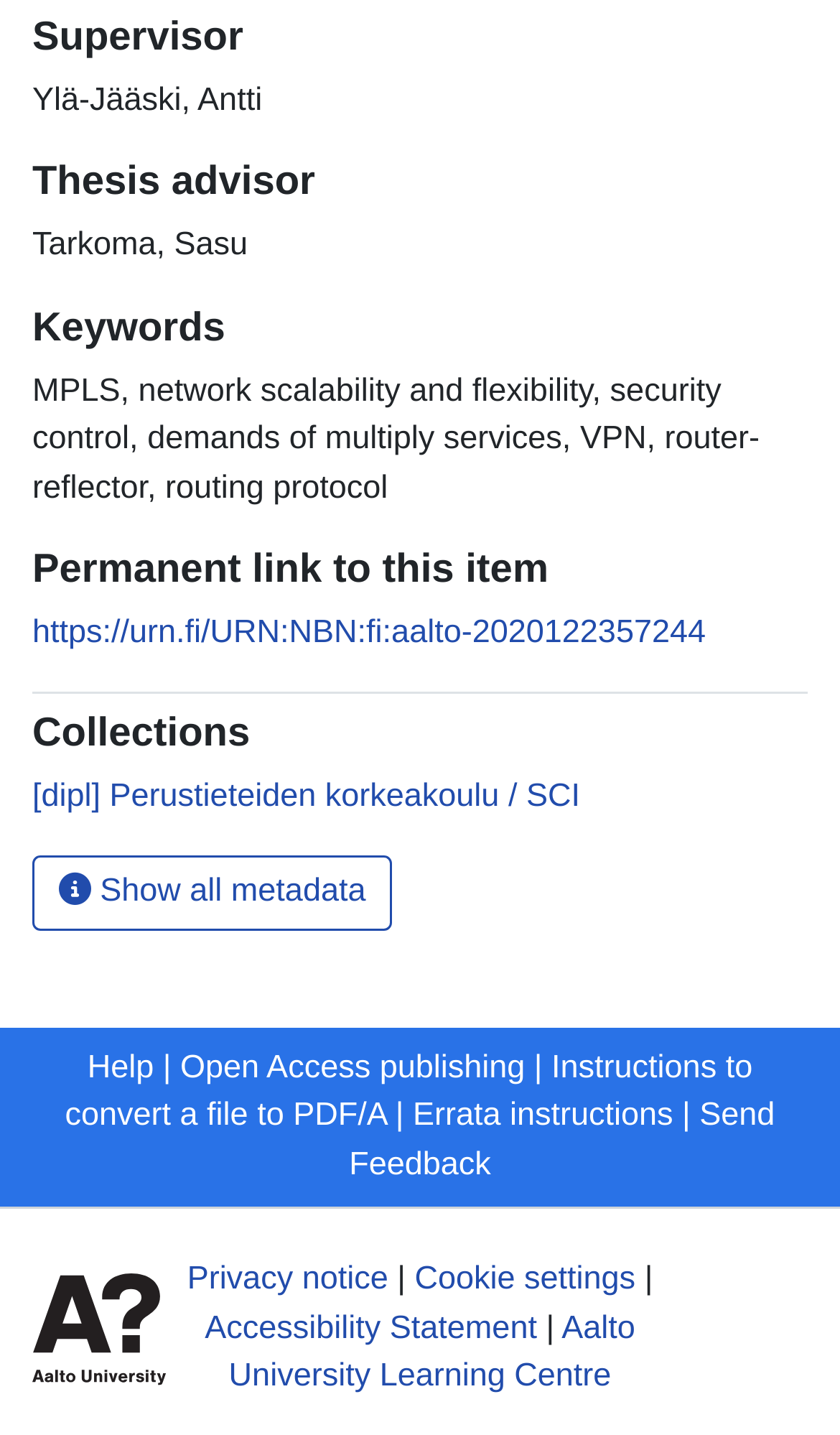Specify the bounding box coordinates of the element's region that should be clicked to achieve the following instruction: "View thesis advisor". The bounding box coordinates consist of four float numbers between 0 and 1, in the format [left, top, right, bottom].

[0.038, 0.11, 0.962, 0.144]